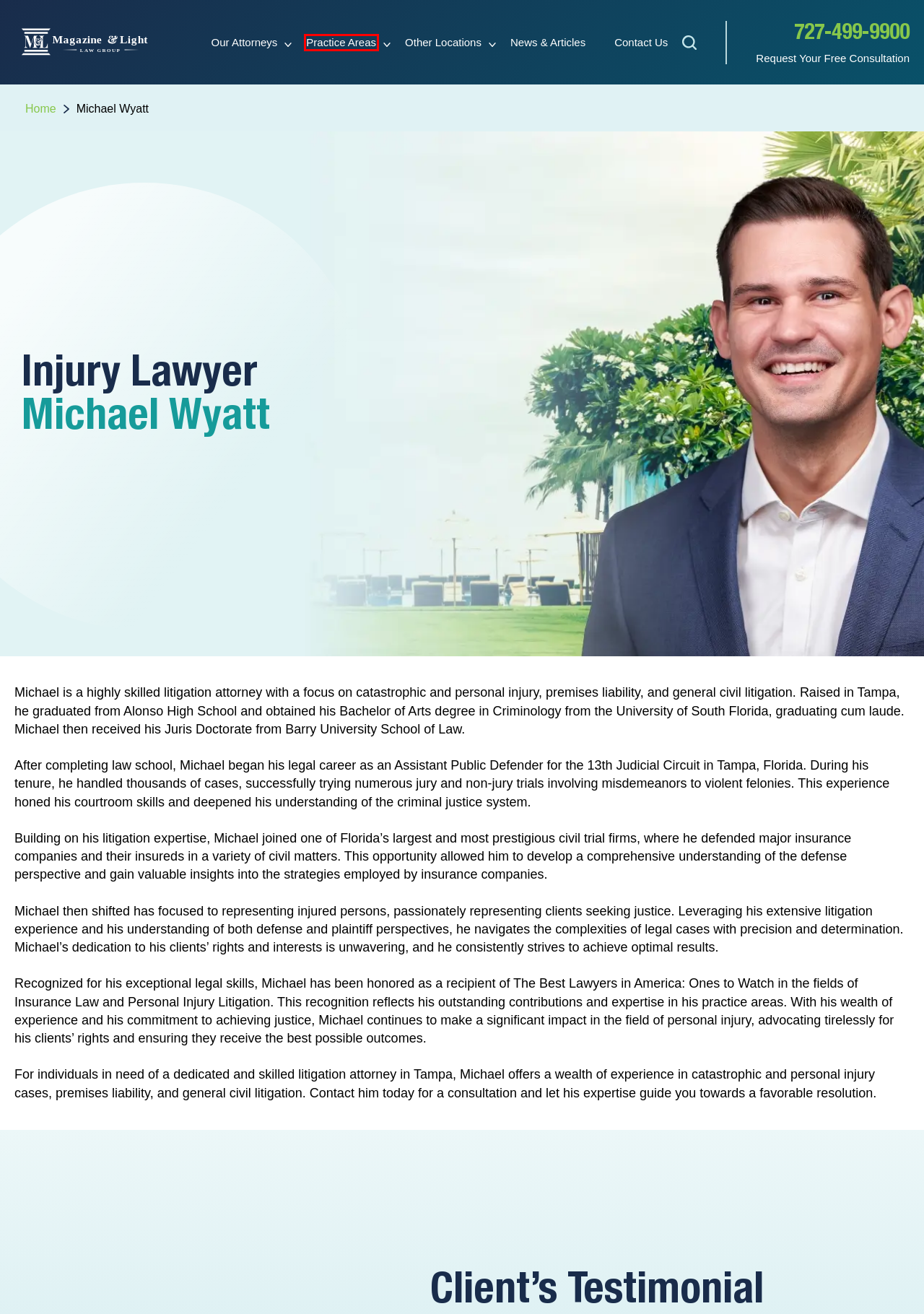Examine the screenshot of a webpage with a red bounding box around a UI element. Your task is to identify the webpage description that best corresponds to the new webpage after clicking the specified element. The given options are:
A. Privacy Policy | Magazine & Light Law Group
B. Contact Us - Magazine & Light Law Group
C. Magazine & Light Law Group - Accident and Injury Lawyers
D. Jim Magazine - Magazine & Light Law Group
E. Blog | Magazine & Light Law Group
F. Benjamin D. Light - Magazine & Light Law Group
G. Spring Hill Personal Injury Lawyer | Magazine & Light Law Group
H. Clearwater Injury Lawyer | Magazine & Light Law Group

H